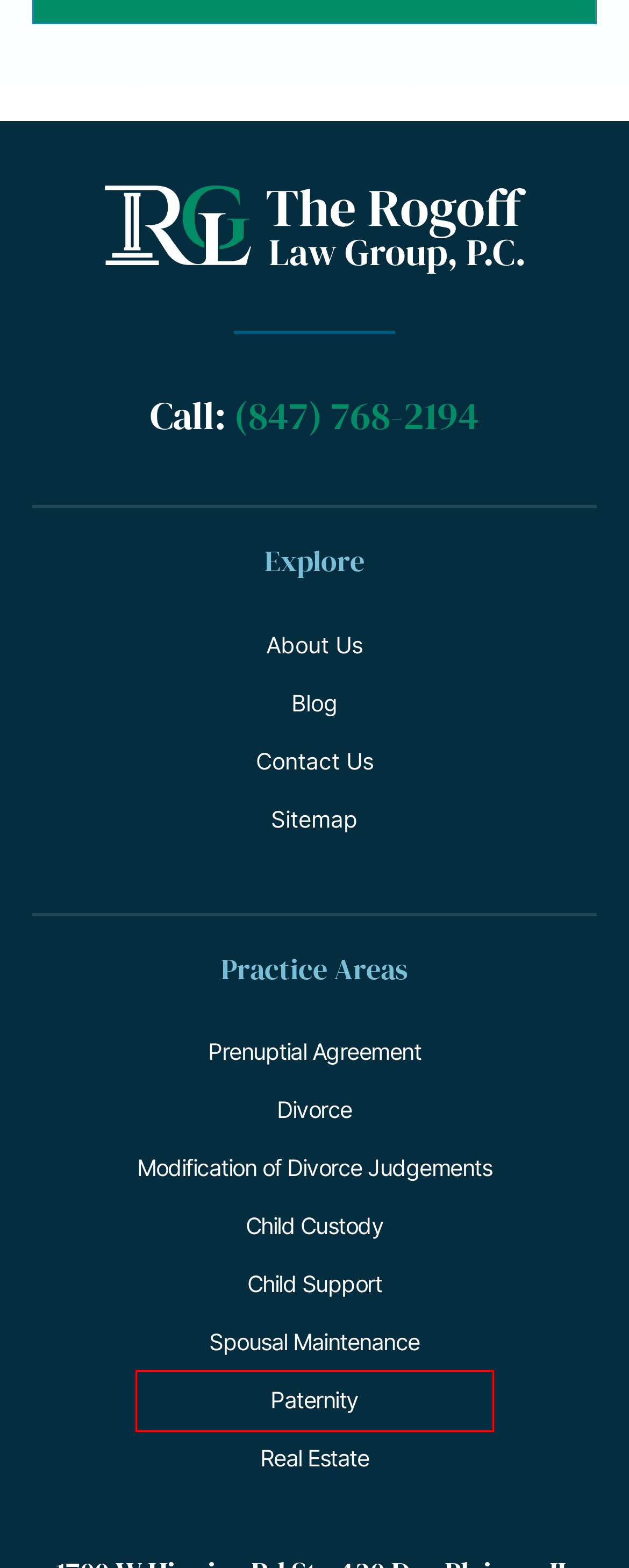Examine the screenshot of the webpage, which includes a red bounding box around an element. Choose the best matching webpage description for the page that will be displayed after clicking the element inside the red bounding box. Here are the candidates:
A. About Us | The Rogoff Law Group, P.C.
B. Modification of Divorce Judgments | The Rogoff Law Group, P.C.
C. Des Plaines Paternity Attorney | The Rogoff Law Group, P.C.
D. Des Plaines Spousal Maintenance Lawyer | The Rogoff Law Group, P.C.
E. Des Plaines Real Estate Lawyer | The Rogoff Law Group, P.C.
F. Des Plaines Prenuptial Agreement Lawyer | The Rogoff Law Group, P.C.
G. Contact Our Real Estate and Family Law Firm | The Rogoff Law Group, P.C.
H. Des Plaines Child Support Lawyer | The Rogoff Law Group, P.C.

C